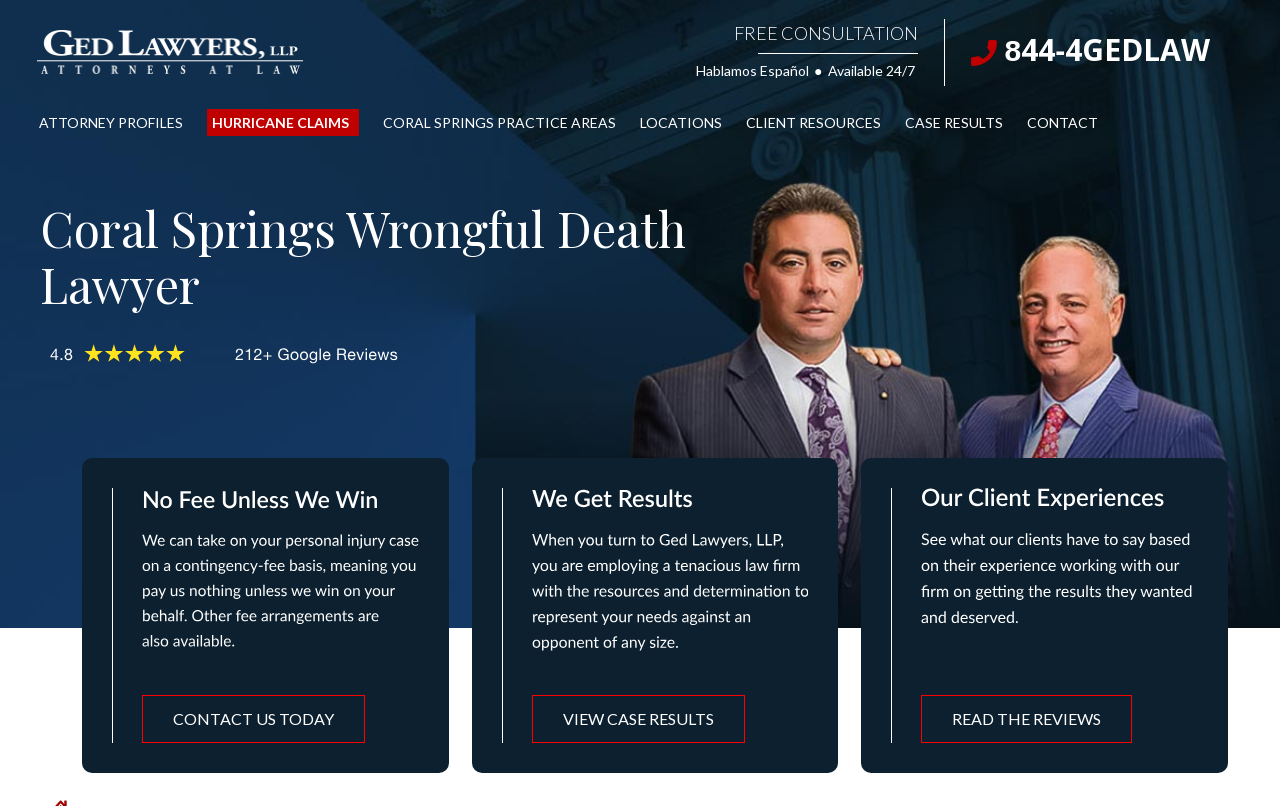Please locate the bounding box coordinates for the element that should be clicked to achieve the following instruction: "Get a free consultation". Ensure the coordinates are given as four float numbers between 0 and 1, i.e., [left, top, right, bottom].

[0.573, 0.027, 0.717, 0.054]